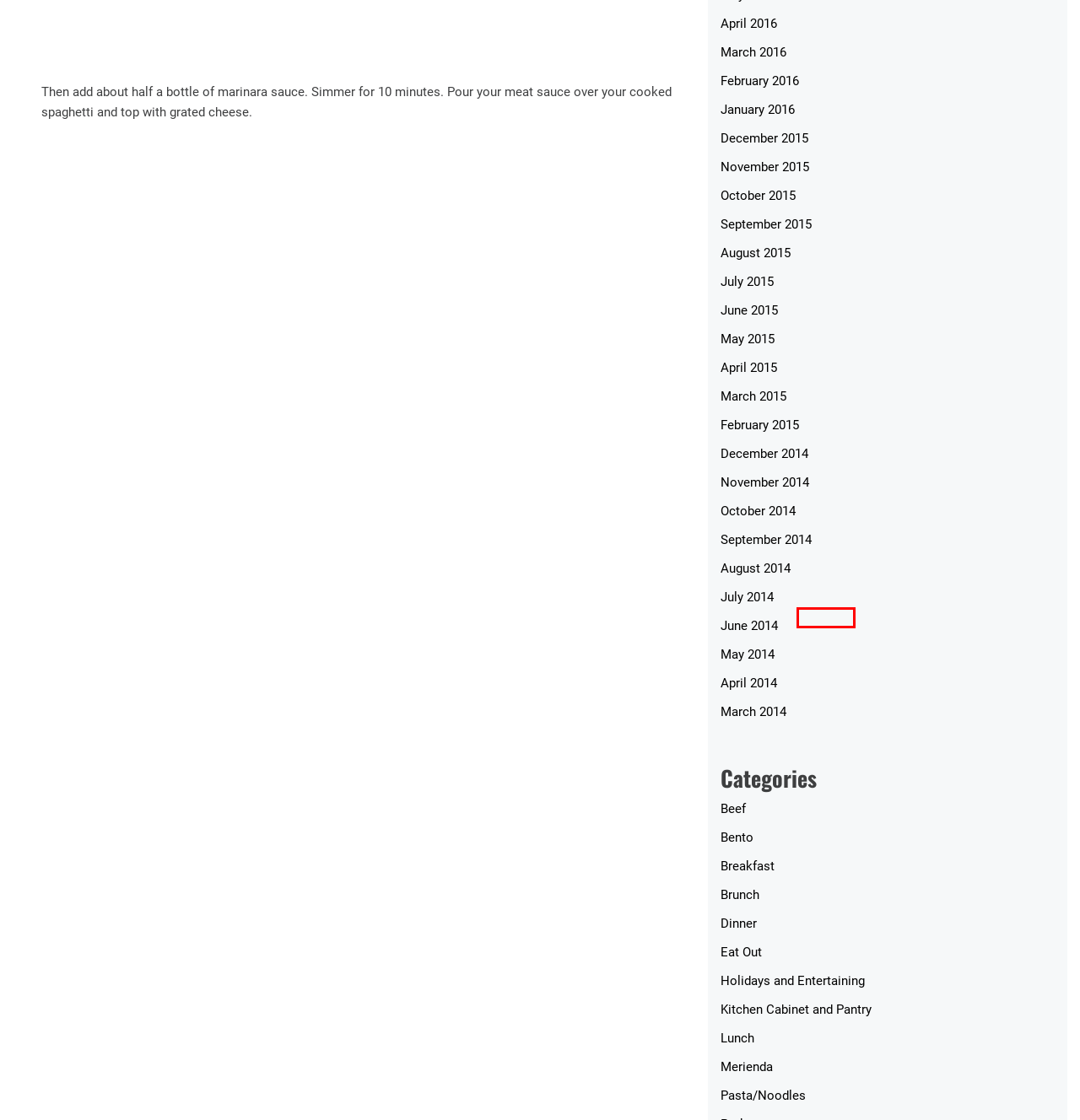You are provided with a screenshot of a webpage containing a red rectangle bounding box. Identify the webpage description that best matches the new webpage after the element in the bounding box is clicked. Here are the potential descriptions:
A. February 2016 – SilverChopstix
B. July 2014 – SilverChopstix
C. Eat Out – SilverChopstix
D. October 2015 – SilverChopstix
E. Brunch – SilverChopstix
F. November 2014 – SilverChopstix
G. March 2015 – SilverChopstix
H. March 2014 – SilverChopstix

B